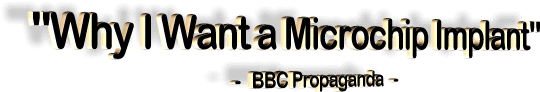Using the elements shown in the image, answer the question comprehensively: Who is the attributed source of the article?

The attribution '- BBC Propaganda -' is written below the title, indicating that the article is sourced from the BBC, but with a critical tone implied by the addition of 'Propaganda'.